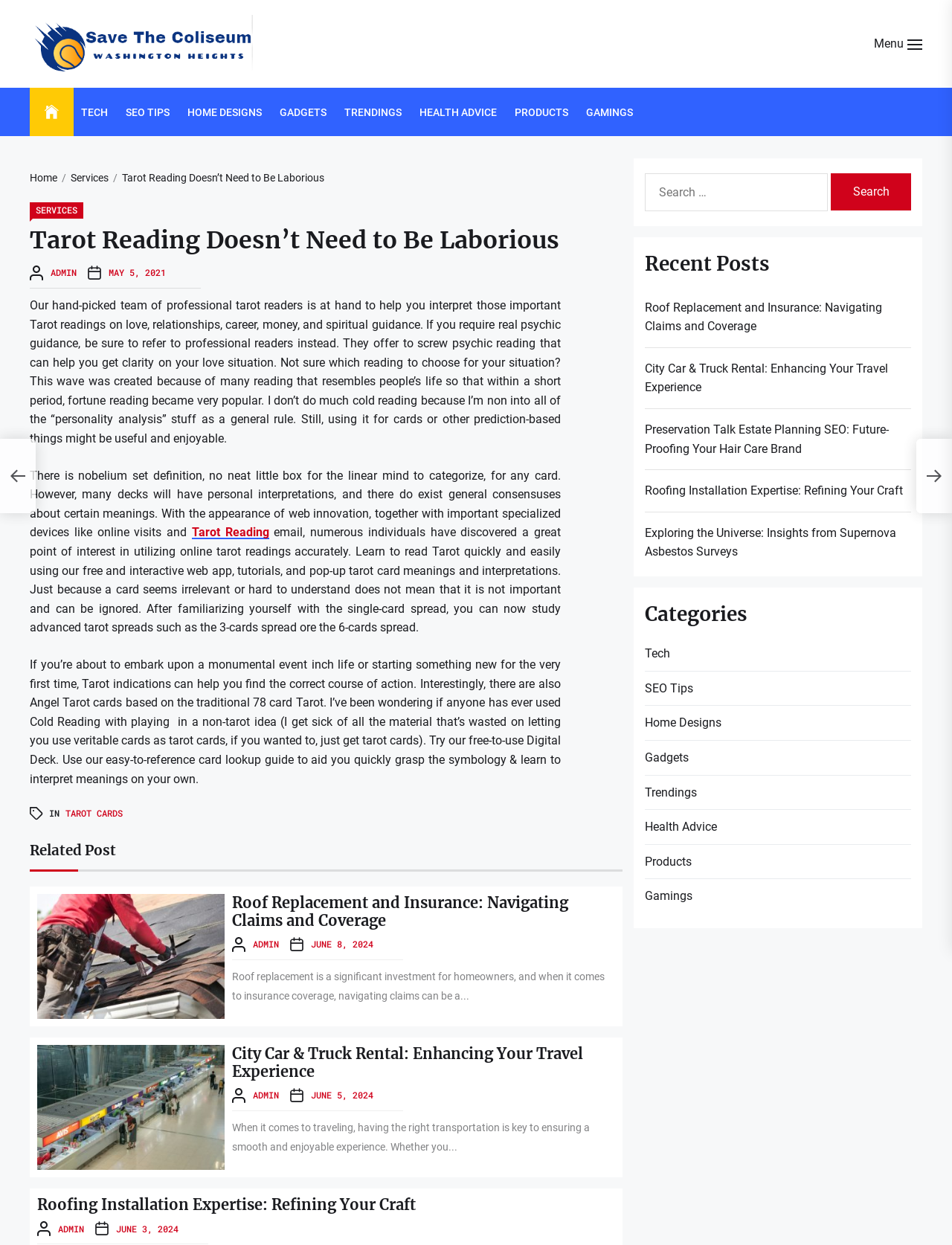Describe all the visual and textual components of the webpage comprehensively.

The webpage is about Tarot Reading and has a title "Tarot Reading Doesn’t Need to Be Laborious – Save The Coliseum". At the top left corner, there is a link "Save The Coliseum" with an accompanying image. On the top right corner, there is a button "Menu". Below the button, there are several links to different categories, including "TECH", "SEO TIPS", "HOME DESIGNS", "GADGETS", "TRENDINGS", "HEALTH ADVICE", "PRODUCTS", and "GAMINGS".

The main content of the webpage is an article about Tarot Reading. The article has a heading "Tarot Reading Doesn’t Need to Be Laborious" and is divided into several paragraphs. The text discusses the importance of Tarot Reading and how it can be used to gain clarity on love situations. There are also links to other related topics, such as "Tarot Reading" and "Angel Tarot cards".

Below the article, there are three related posts, each with a heading, a link, and an image. The posts are about "Roof Replacement and Insurance: Navigating Claims and Coverage", "City Car & Truck Rental: Enhancing Your Travel Experience", and "Roofing Installation Expertise: Refining Your Craft".

On the right side of the webpage, there is a search box with a button "Search" and a heading "Recent Posts". Below the search box, there are links to several recent posts, including "Roof Replacement and Insurance: Navigating Claims and Coverage", "City Car & Truck Rental: Enhancing Your Travel Experience", "Preservation Talk Estate Planning SEO: Future-Proofing Your Hair Care Brand", "Roofing Installation Expertise: Refining Your Craft", and "Exploring the Universe: Insights from Supernova Asbestos Surveys". Further down, there is a heading "Categories" with links to different categories, including "Tech", "SEO Tips", "Home Designs", "Gadgets", "Trendings", "Health Advice", "Products", and "Gamings".